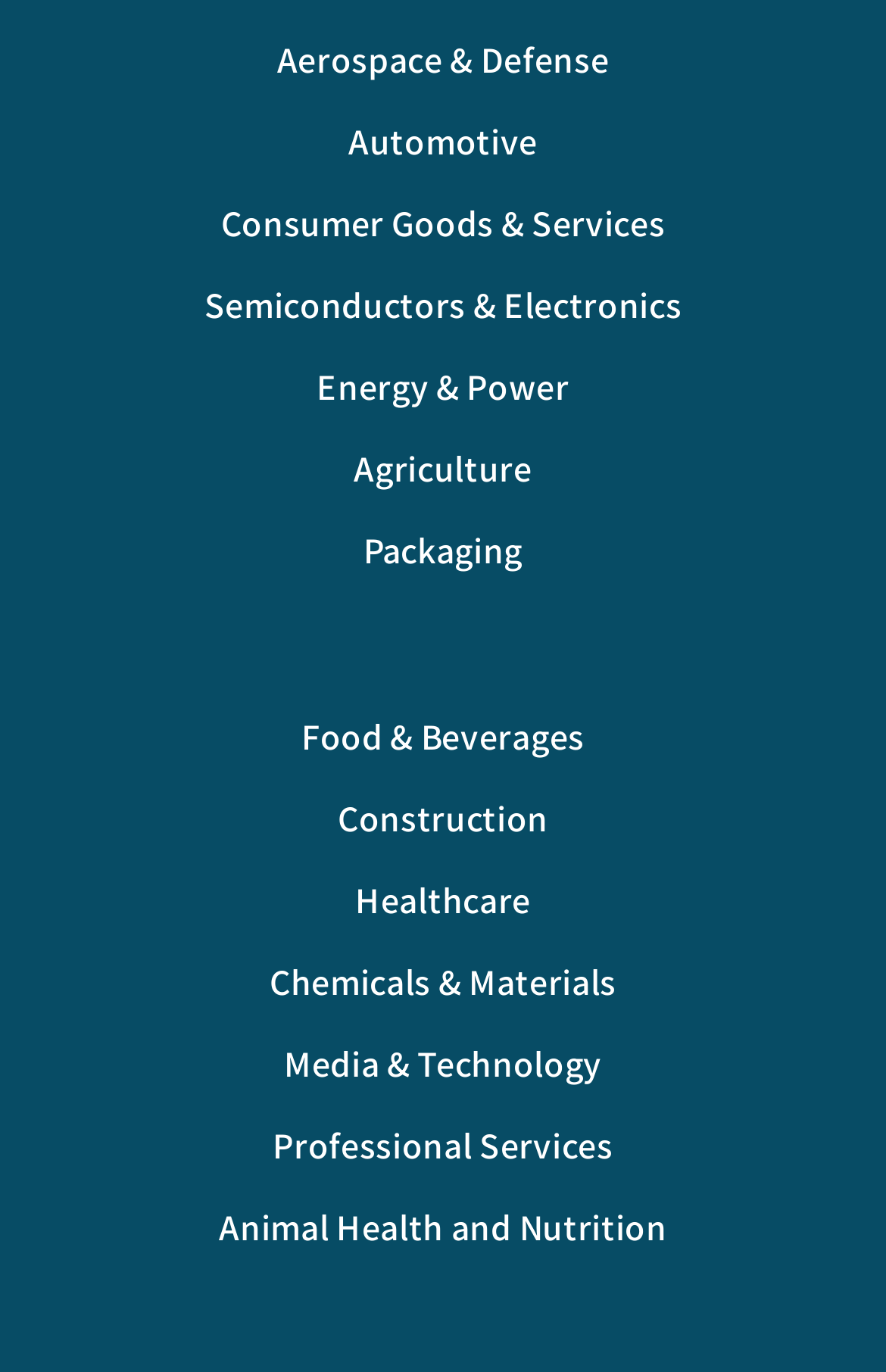Identify the bounding box coordinates of the clickable section necessary to follow the following instruction: "Discover Energy & Power". The coordinates should be presented as four float numbers from 0 to 1, i.e., [left, top, right, bottom].

[0.357, 0.265, 0.643, 0.3]